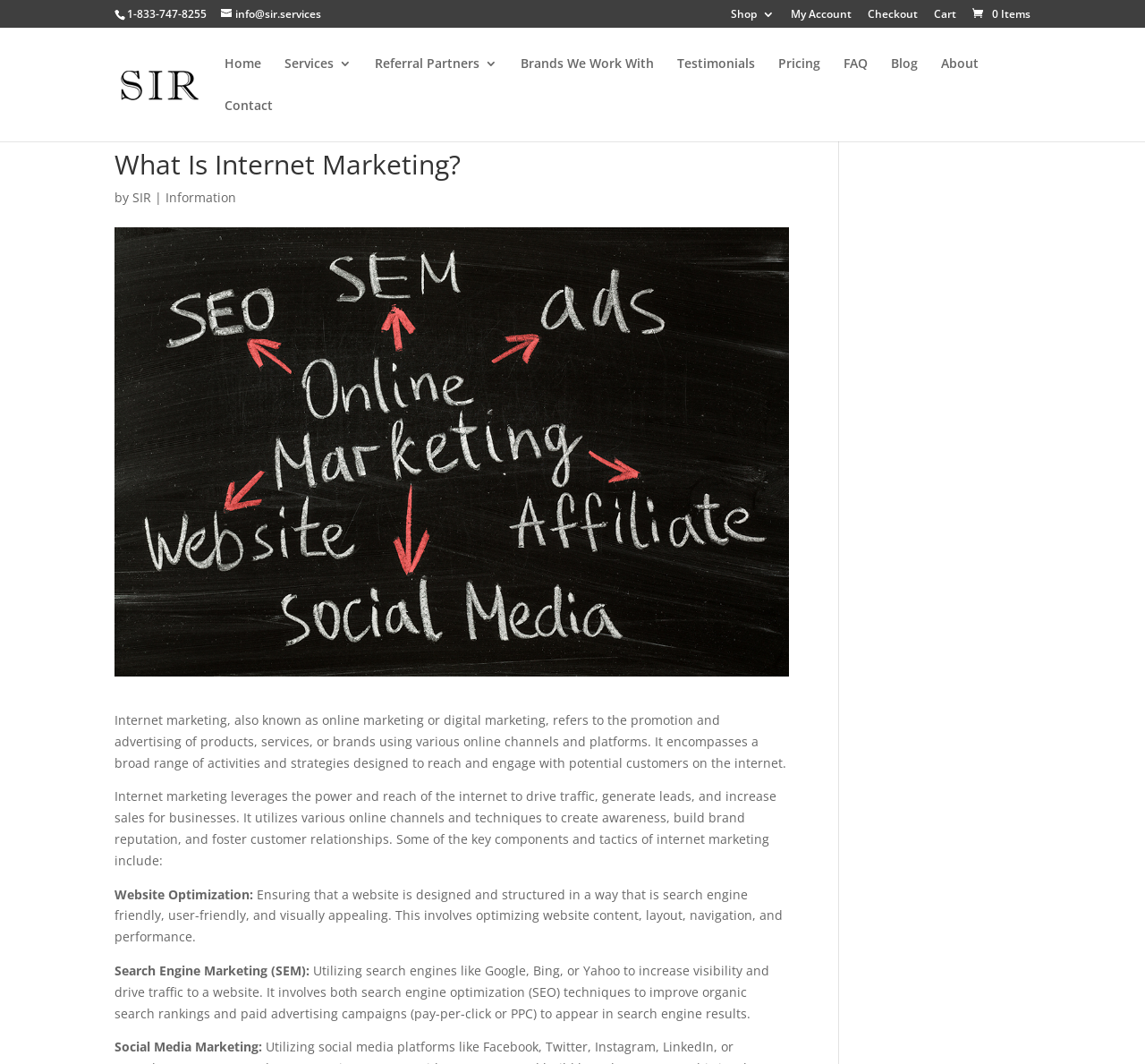What is the phone number displayed on the top?
Please answer the question with a single word or phrase, referencing the image.

1-833-747-8255